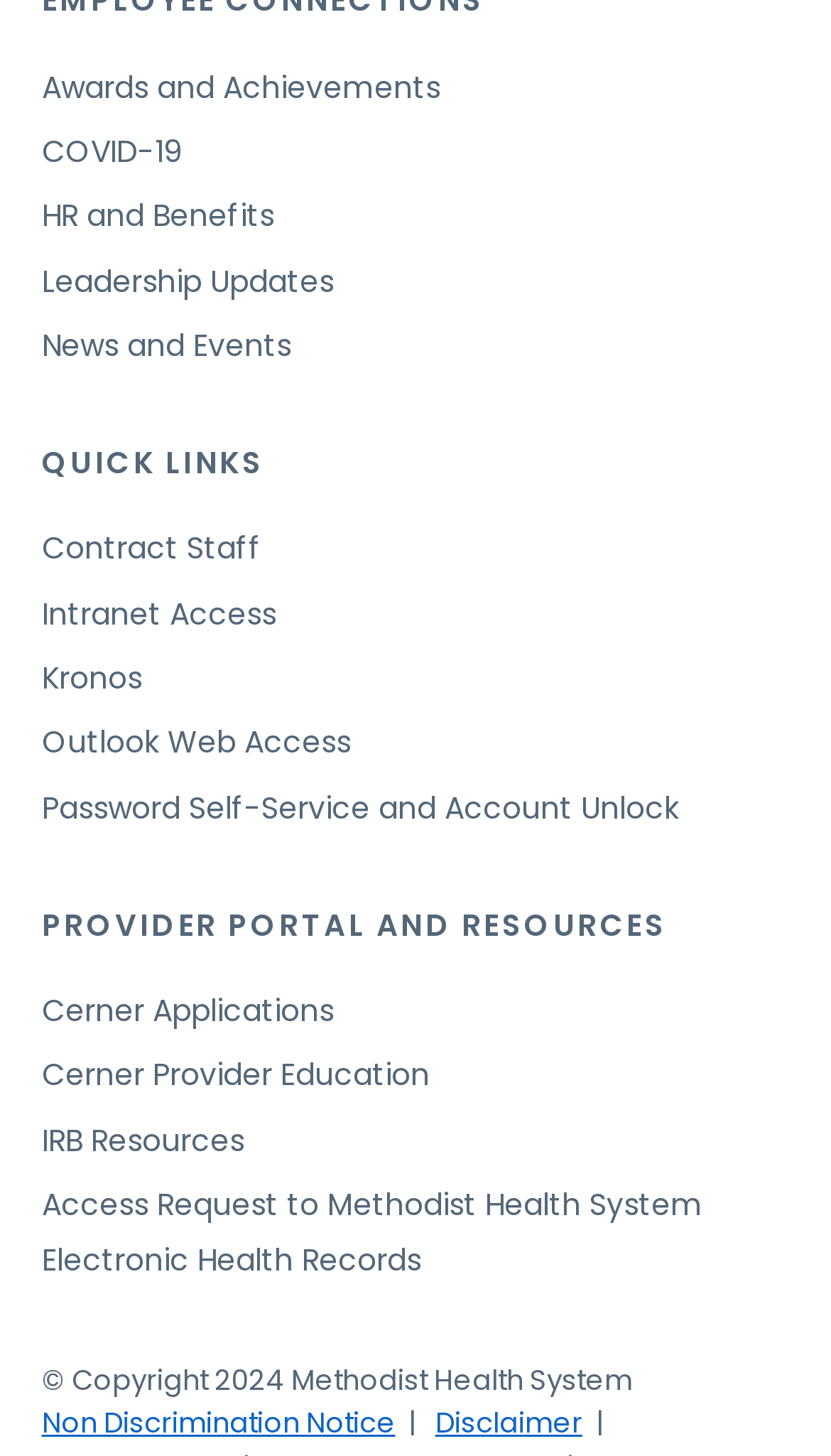Identify the bounding box for the element characterized by the following description: "Leadership Updates".

[0.05, 0.178, 0.401, 0.207]